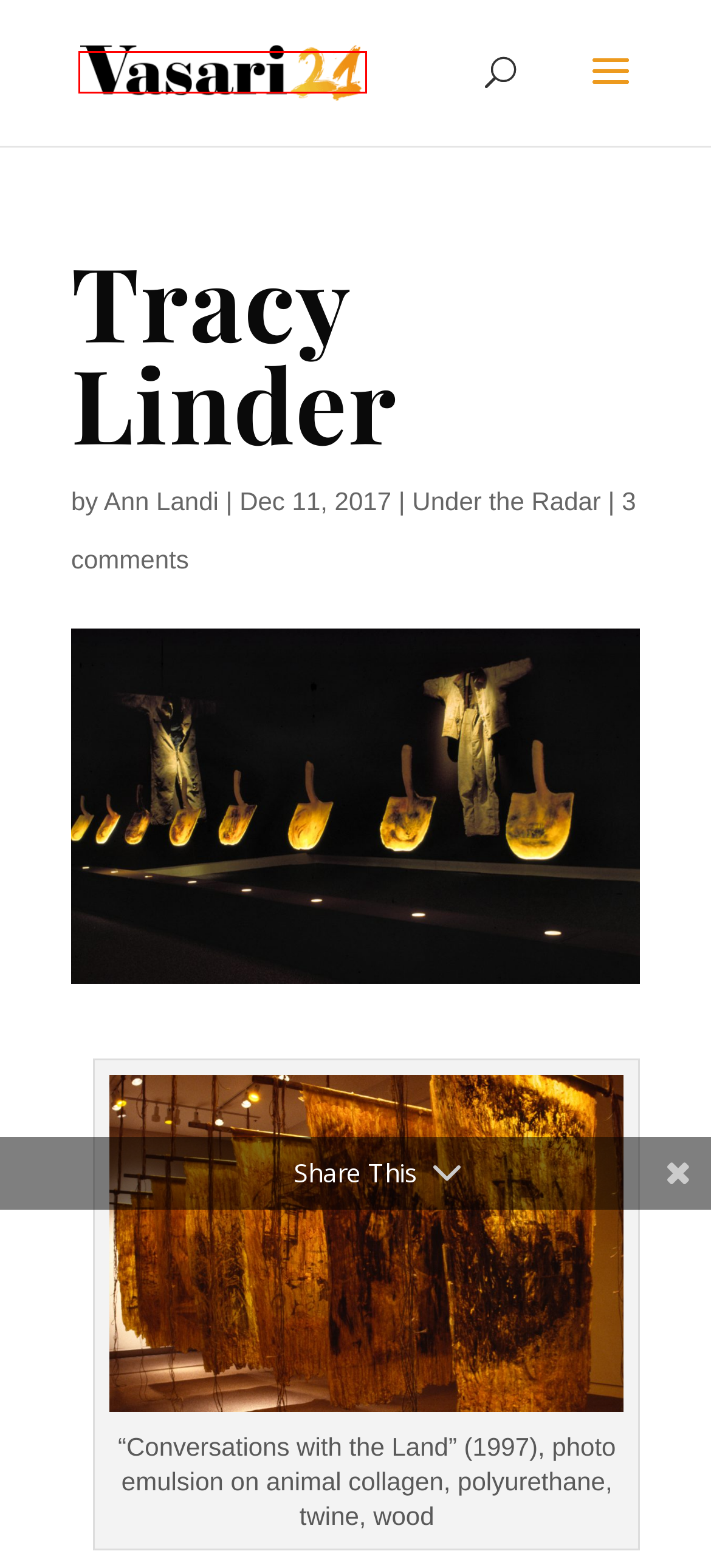View the screenshot of the webpage containing a red bounding box around a UI element. Select the most fitting webpage description for the new page shown after the element in the red bounding box is clicked. Here are the candidates:
A. Vasari21 | Connecting Artists Now
B. Under the Radar | Vasari21
C. About Vasari21.com | Vasari21
D. 2019 Fundraising | Vasari21
E. Ann Landi | Vasari21
F. Support Us! | Vasari21
G. Tracy Linder Artist
H. Photography Portfolio | Vasari21

A